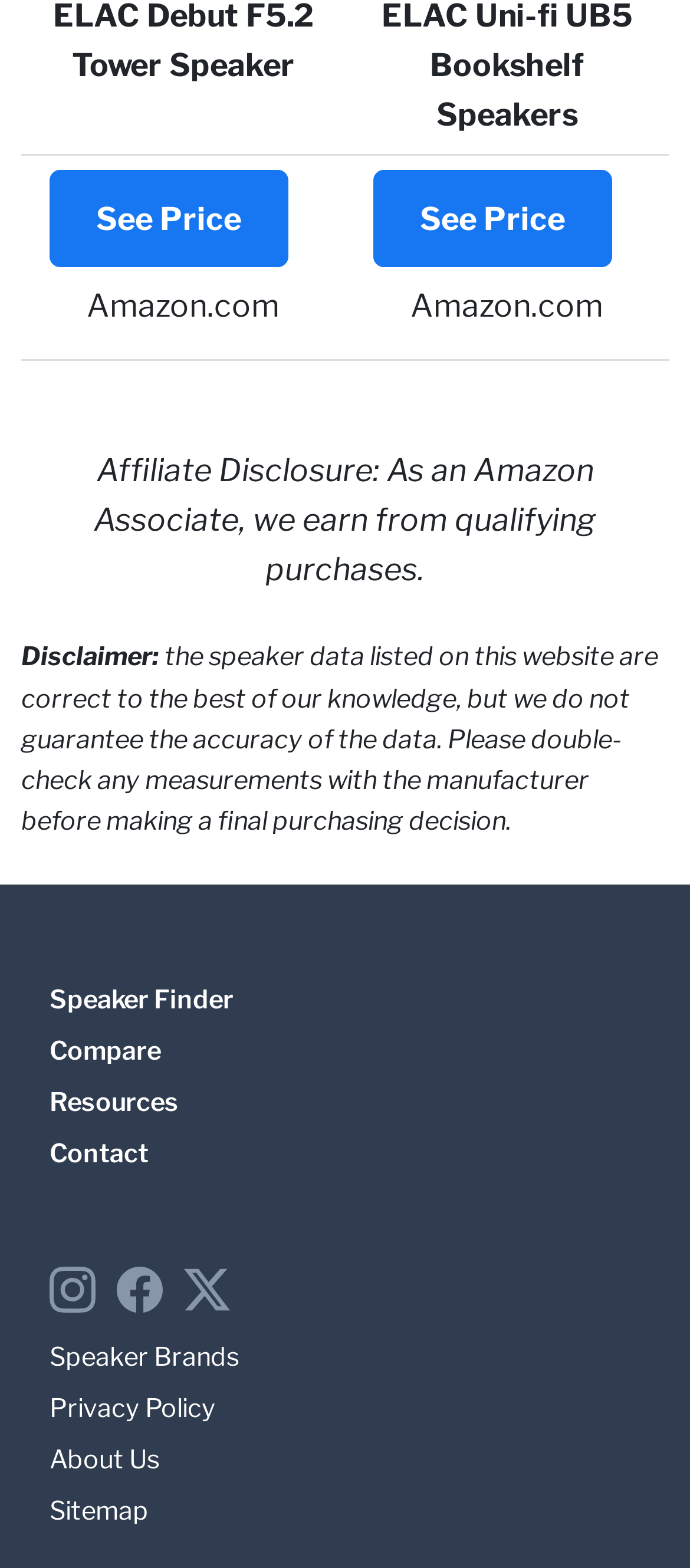Locate the bounding box coordinates of the element's region that should be clicked to carry out the following instruction: "learn about the leadership". The coordinates need to be four float numbers between 0 and 1, i.e., [left, top, right, bottom].

None